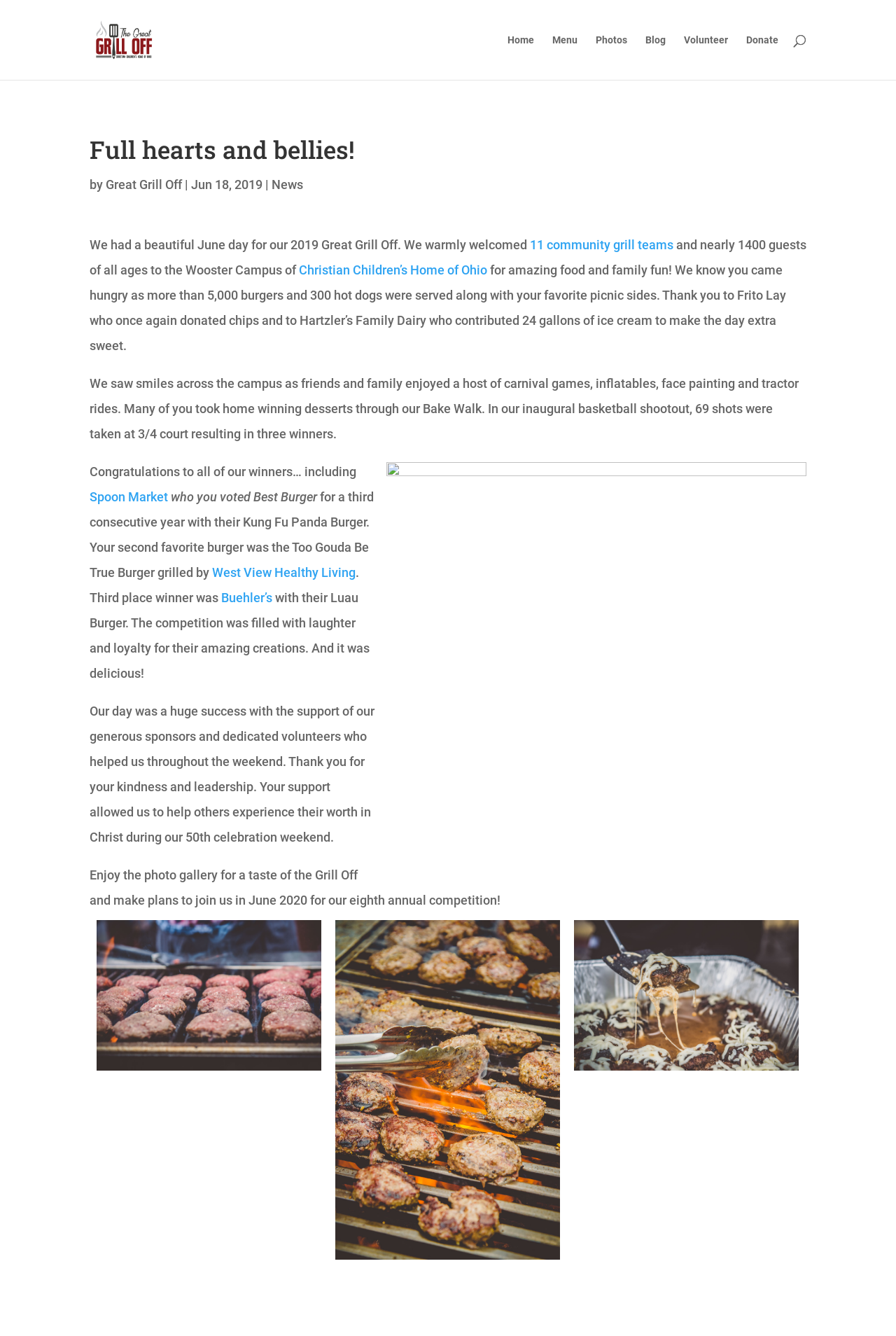How many gallons of ice cream were contributed by Hartzler’s Family Dairy?
Look at the image and provide a short answer using one word or a phrase.

24